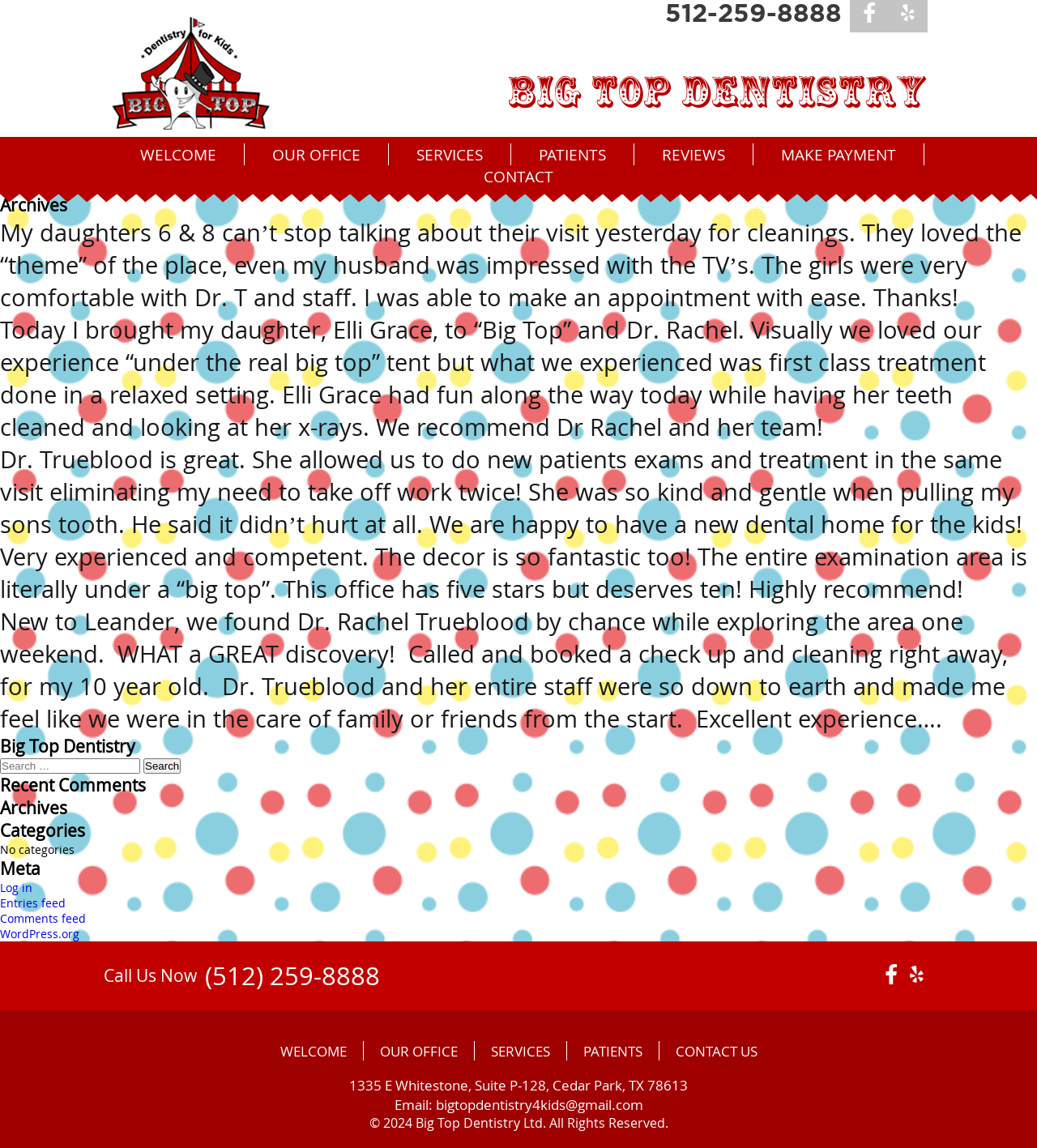What is the address of Big Top Dentistry?
Using the visual information, reply with a single word or short phrase.

1335 E Whitestone, Suite P-128, Cedar Park, TX 78613